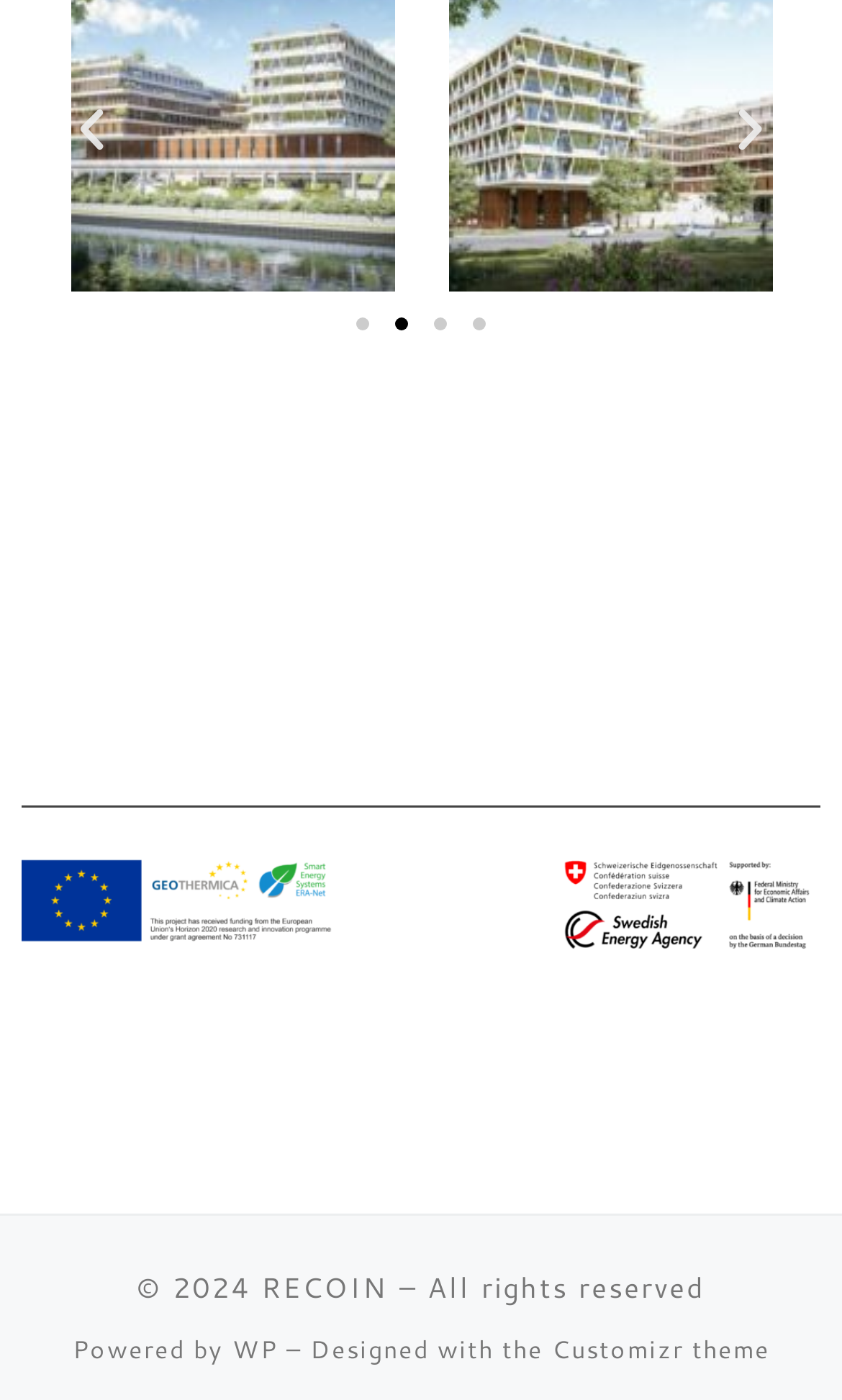Provide a brief response to the question using a single word or phrase: 
How many links are there in the footer?

3